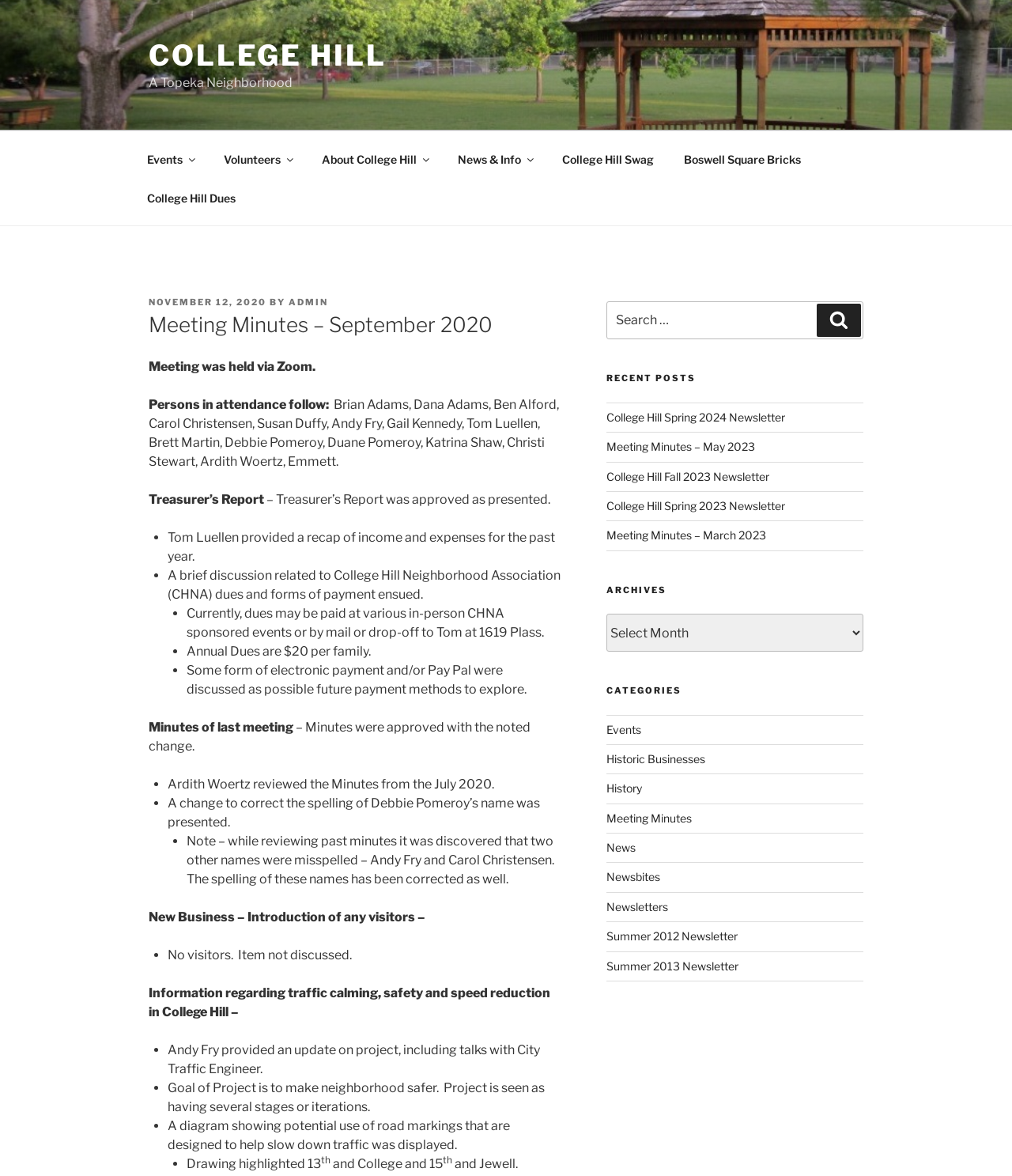How many attendees are there in the meeting? Observe the screenshot and provide a one-word or short phrase answer.

14